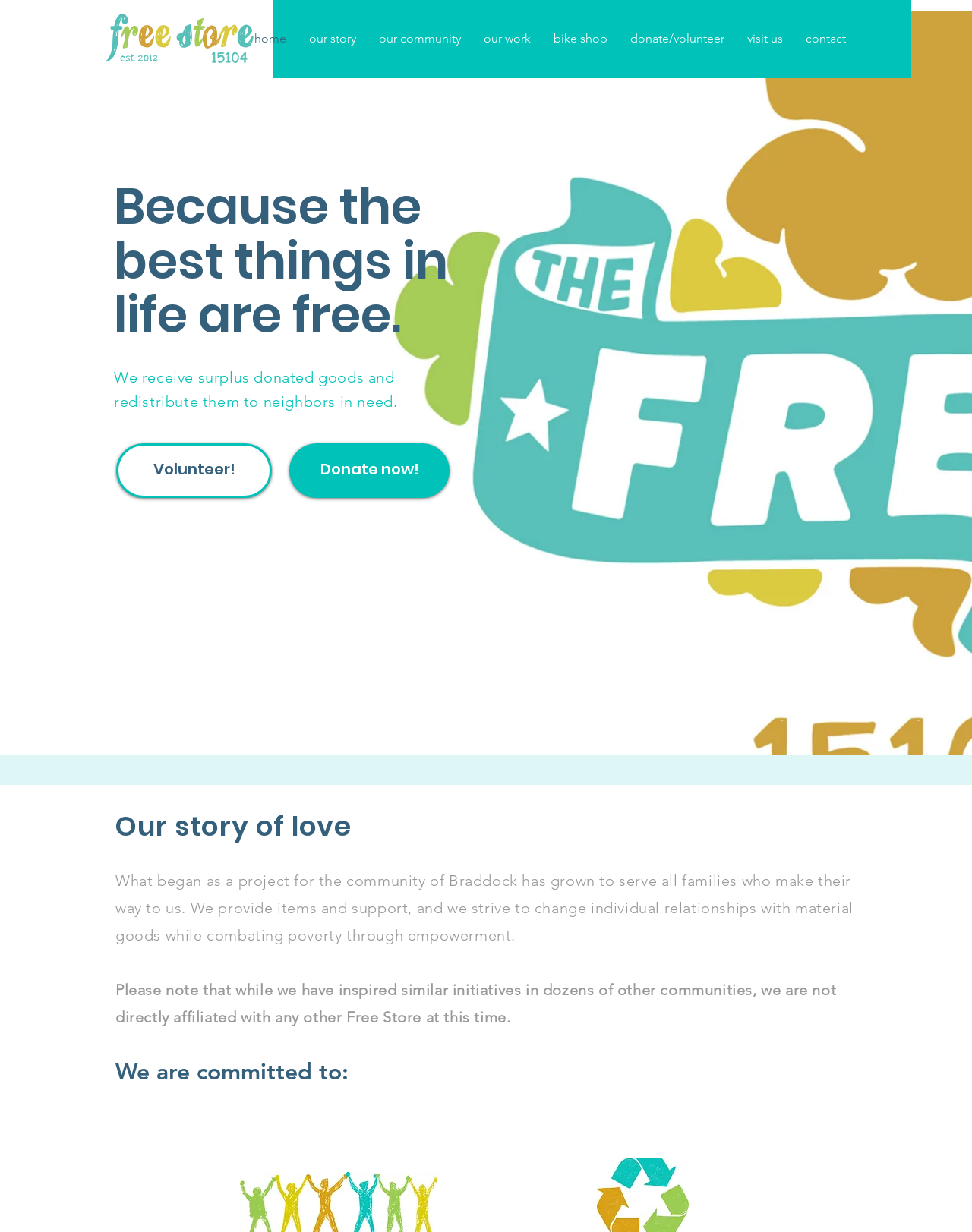What are the two ways to support the store?
From the image, provide a succinct answer in one word or a short phrase.

Volunteer or Donate